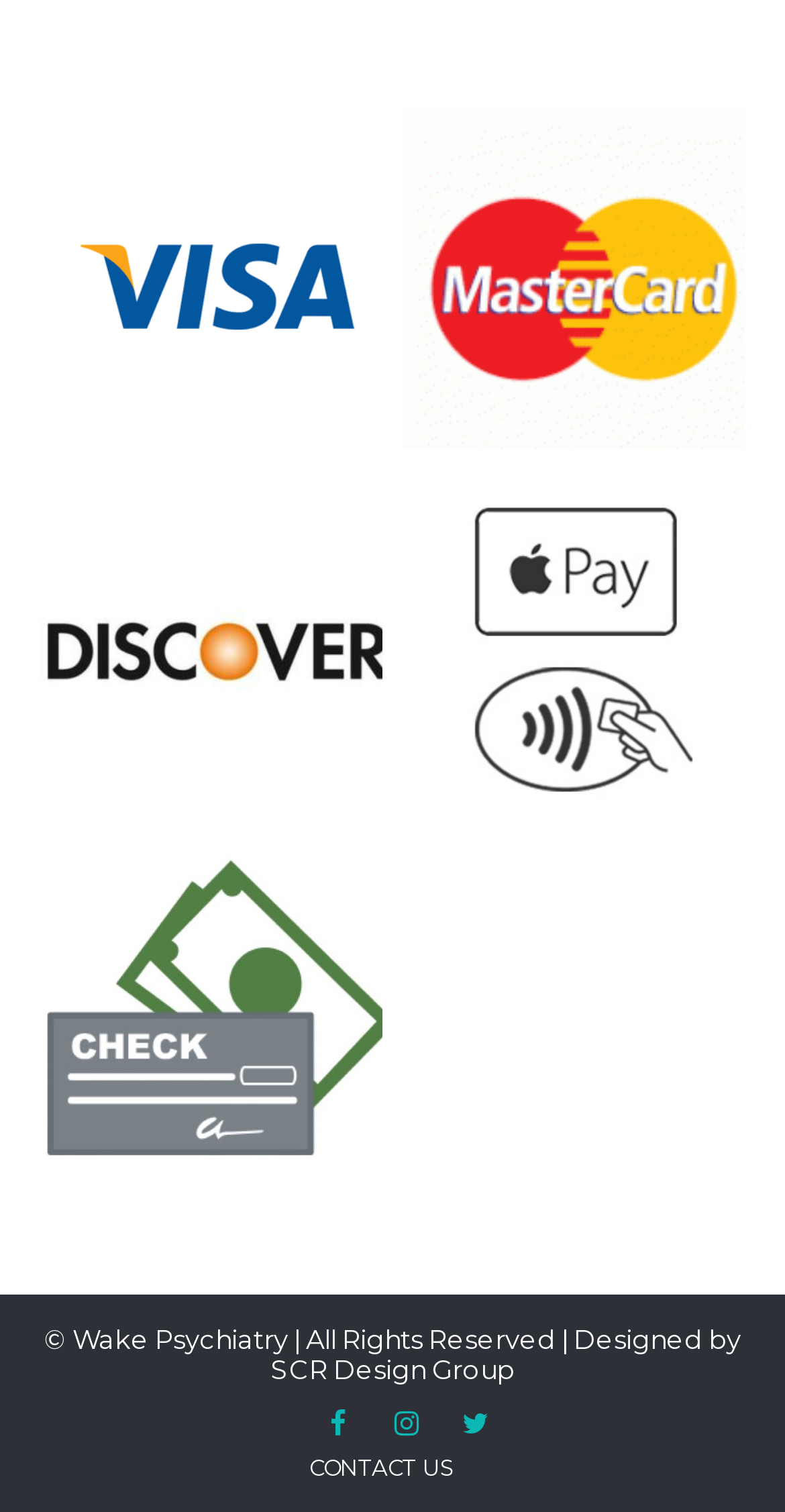How many social media links are there?
Provide a comprehensive and detailed answer to the question.

I found three links with icons that resemble social media logos, which are located at the bottom of the webpage, indicating that there are three social media links.